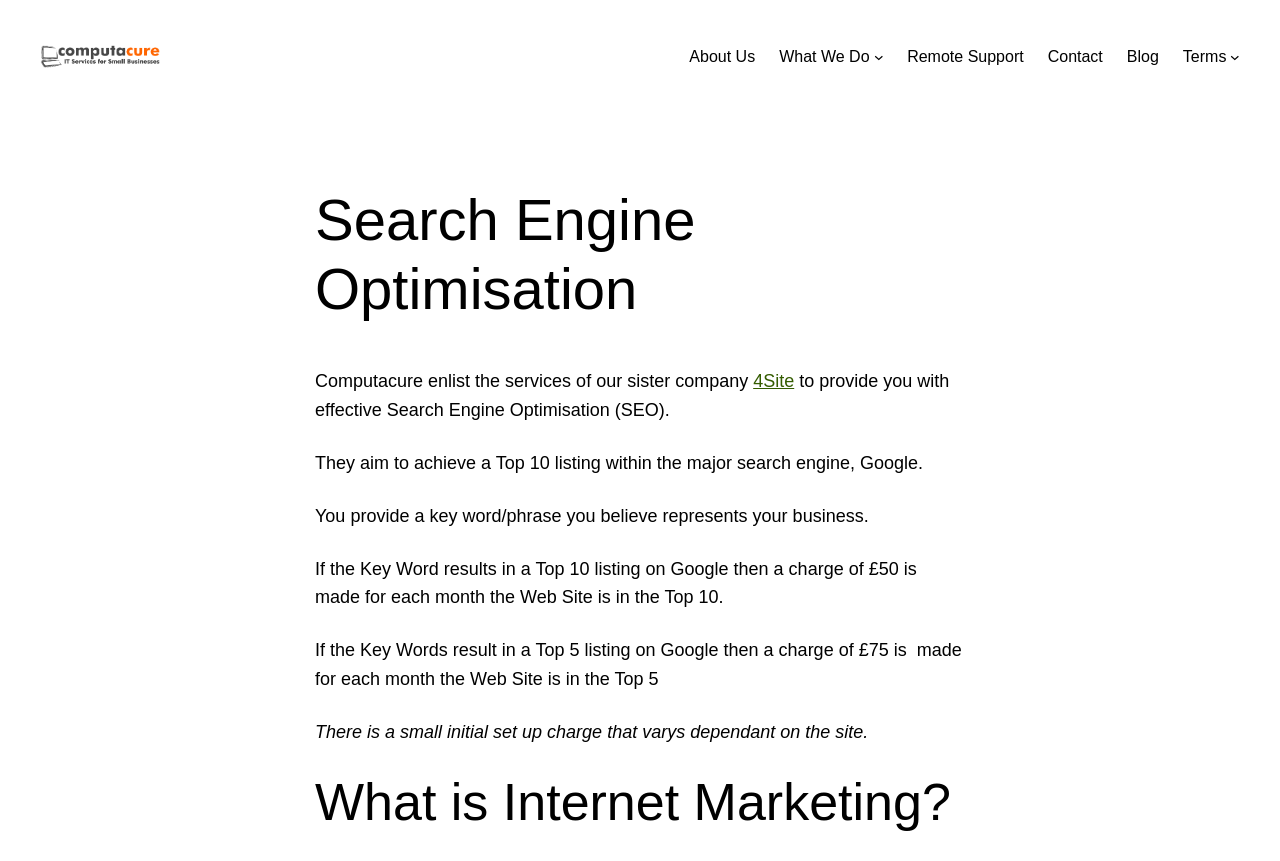Could you identify the text that serves as the heading for this webpage?

Search Engine Optimisation